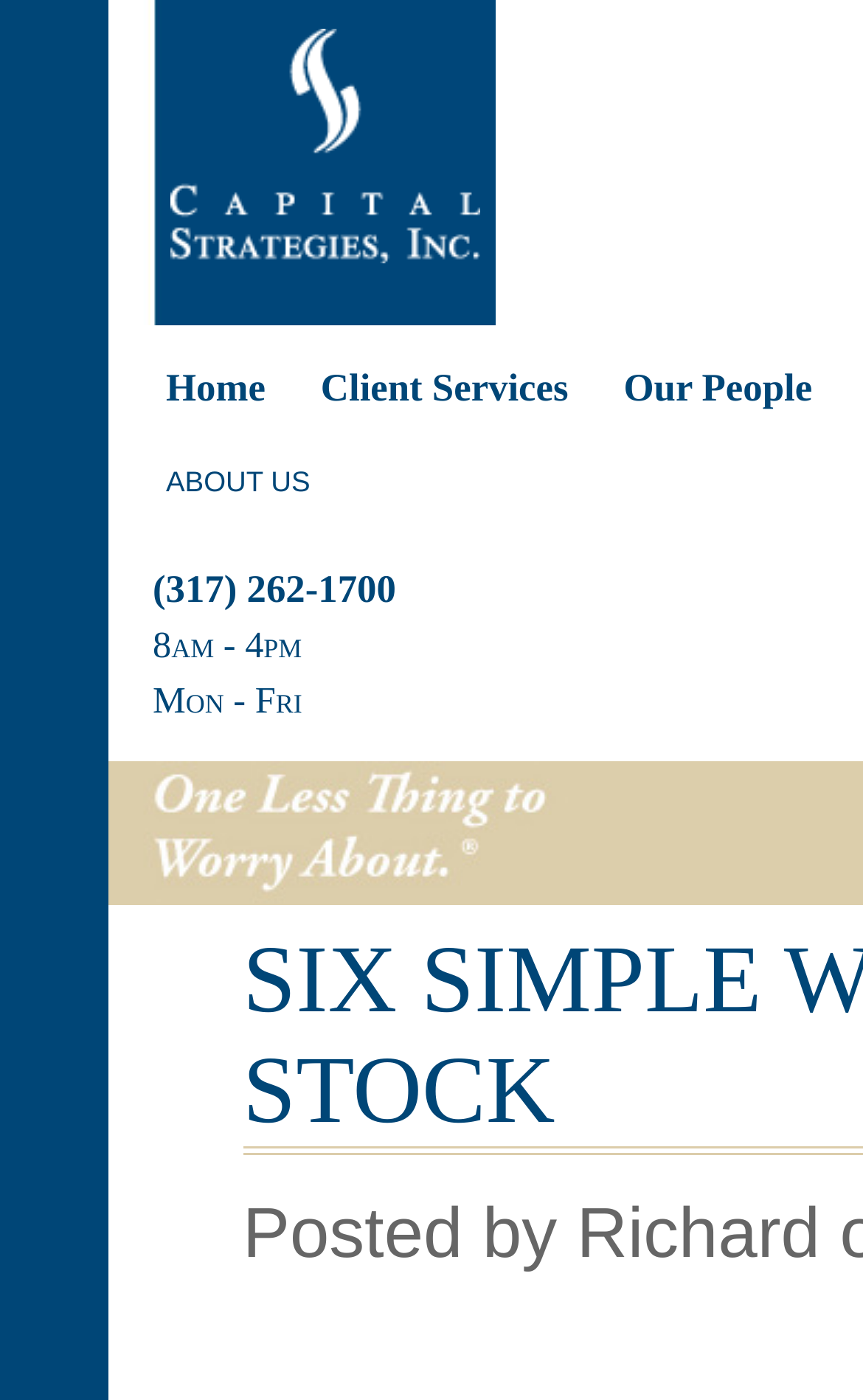Generate a comprehensive description of the contents of the webpage.

The webpage is titled "Six Simple Ways to Value a Stock - Capital Strategies, Inc." and appears to be a company website. At the top left corner, there is a logo of Capital Strategies, Inc. (CSI) which is an image and also a link. Below the logo, there is a navigation menu with four links: "Home", "Client Services", "Our People", and "ABOUT US", arranged from left to right. 

On the right side of the logo, there are two headings displaying the company's contact information: phone number "(317) 262-1700" and business hours "8am - 4pm Mon - Fri".